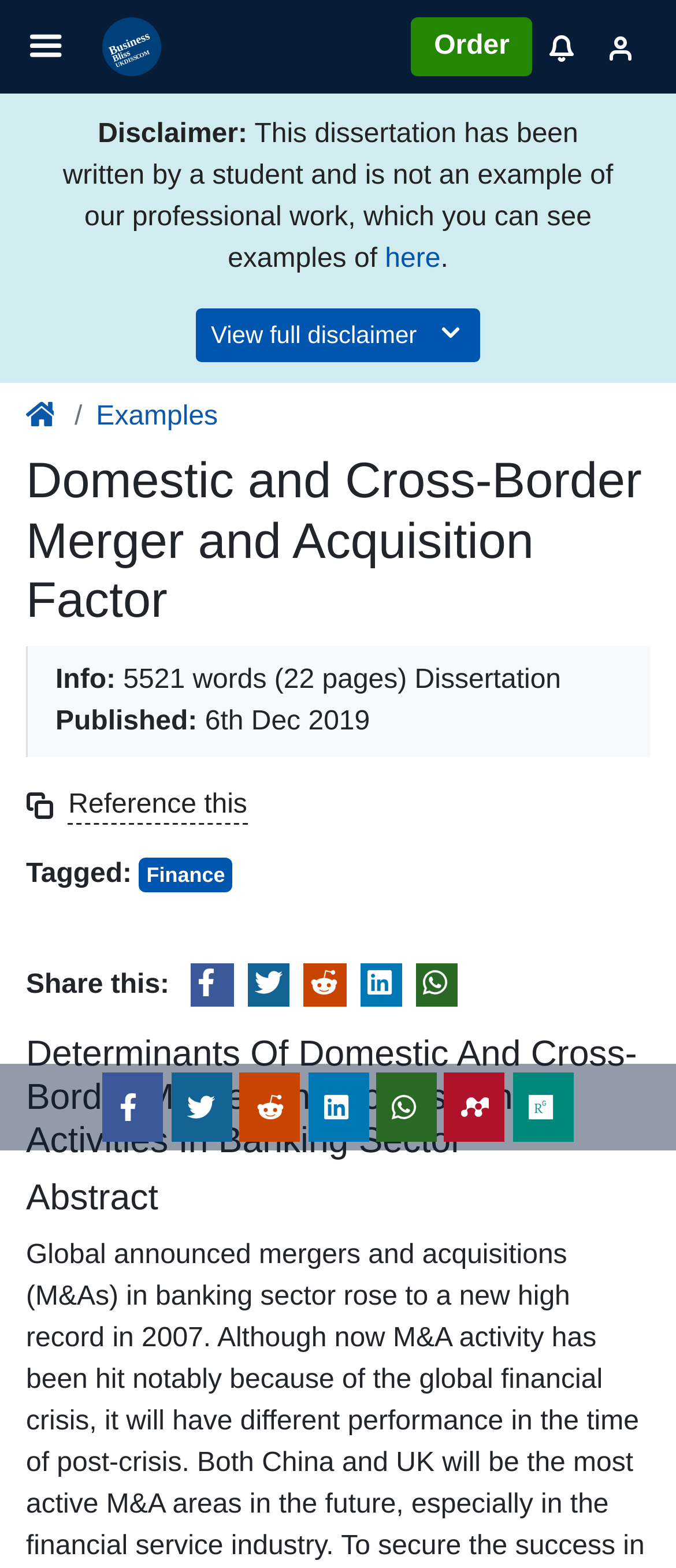Identify the bounding box coordinates for the UI element described as: "here".

[0.57, 0.156, 0.652, 0.175]